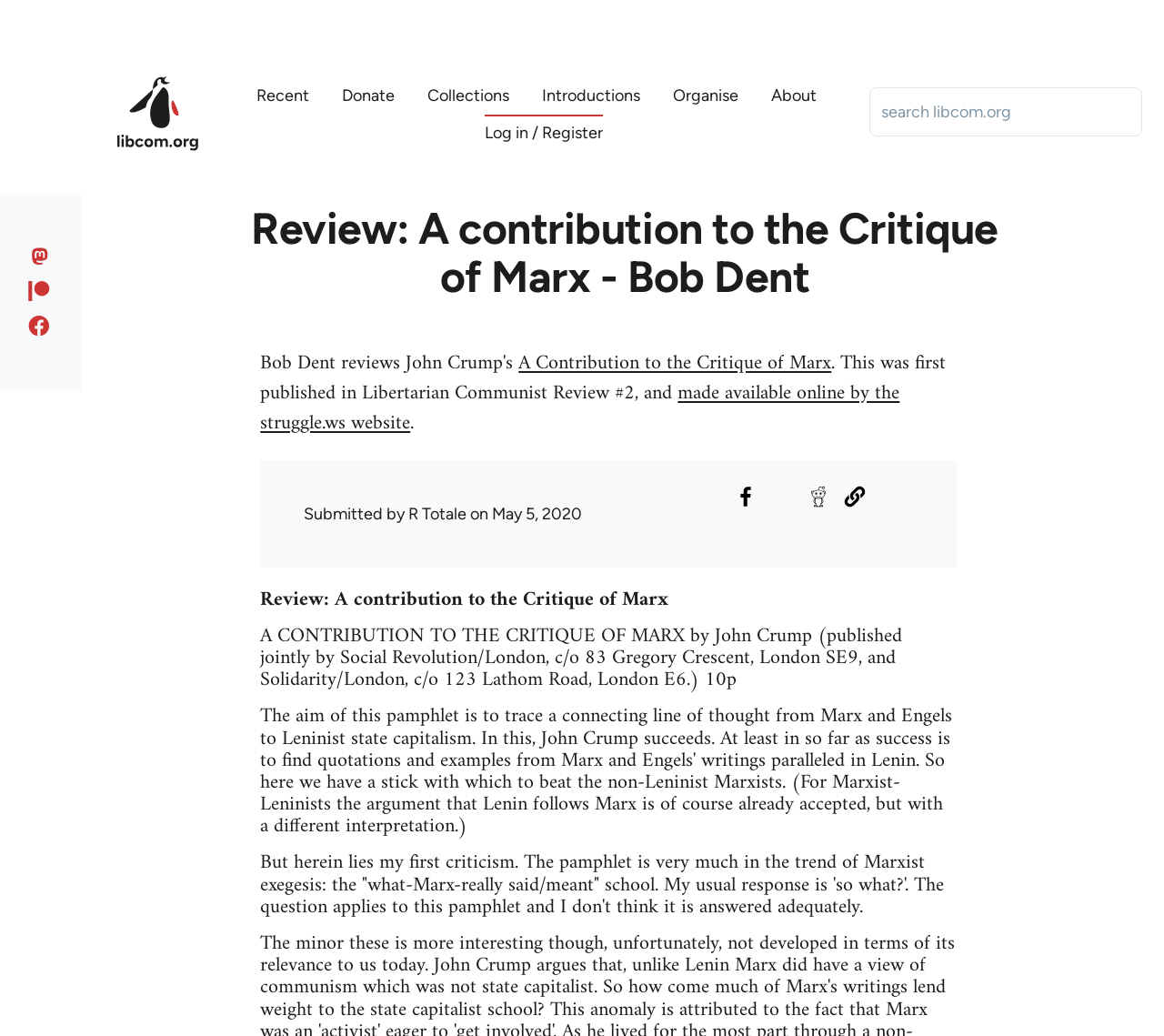Determine the bounding box coordinates of the clickable area required to perform the following instruction: "Search on libcom.org". The coordinates should be represented as four float numbers between 0 and 1: [left, top, right, bottom].

[0.747, 0.084, 0.981, 0.132]